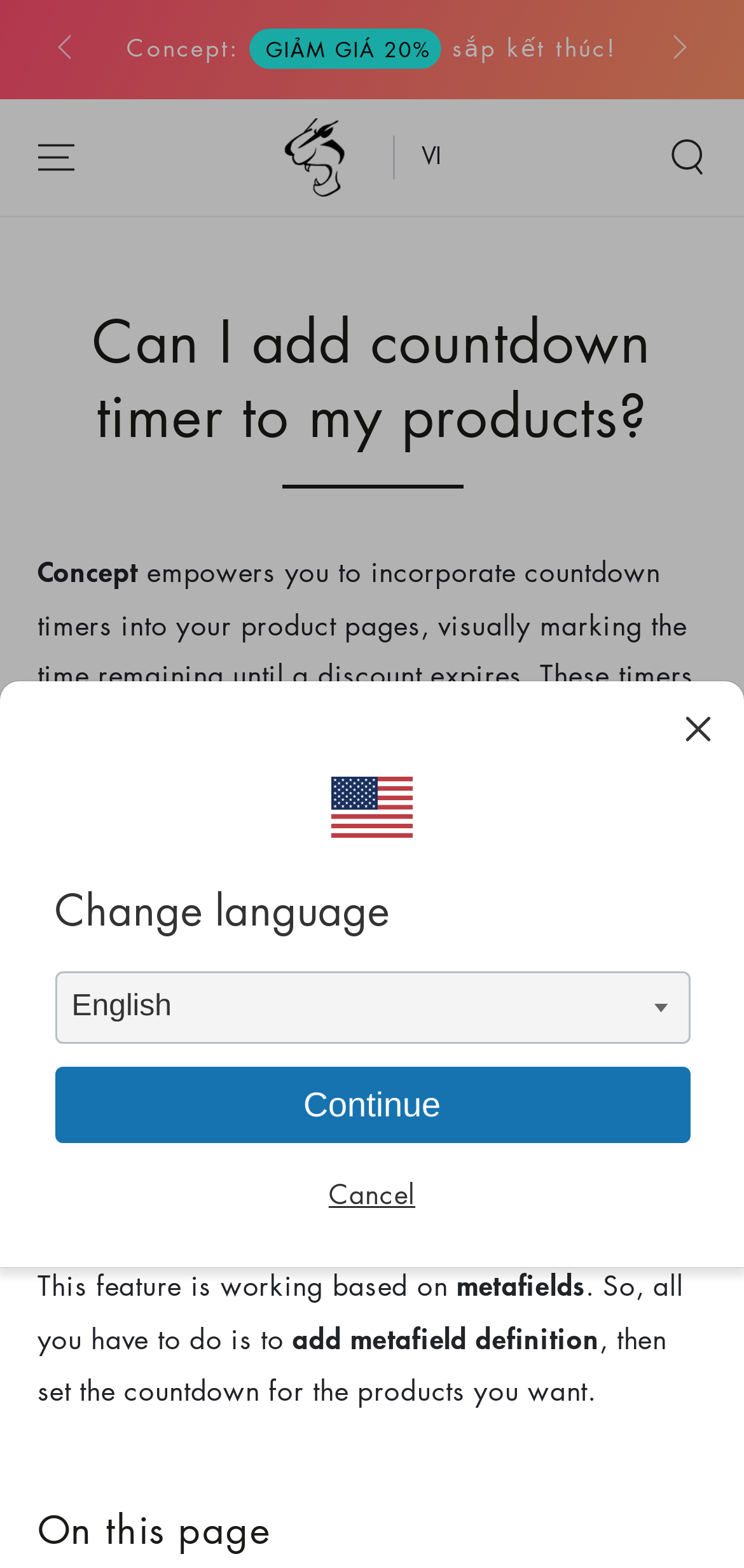Write an extensive caption that covers every aspect of the webpage.

This webpage is about Concept, a feature that allows users to add countdown timers to their product pages, creating a sense of urgency for customers. At the top of the page, there is a prominent link "Concept: GIẢM GIÁ 20% sắp kết thúc!" which likely showcases a countdown timer example. Below this link, there are two buttons, "Previous" and "Next", which are likely used for navigation.

On the left side of the page, there is a details section with a disclosure triangle labeled "Menu". Next to it, there is a link to "RoarTheme - Premium Shopify Themes, Apps and Services" accompanied by an image. 

In the middle of the page, there is a language selection section with a label "Language" and a button "VI" that expands to a language list. On the right side, there is another details section with a search button labeled "Search our site".

The main content of the page is divided into sections. The first section has a heading "Can I add countdown timer to my products?" followed by a paragraph explaining the Concept feature. Below this, there is an image that likely illustrates the feature. The next section explains how the feature works, mentioning metafields and providing instructions on how to set up the countdown timer.

At the bottom of the page, there is a section with a heading "On this page Anchor" that contains a link to an anchor. There are also several buttons and links, including "Dismiss", "Change language", a combobox, and a "Continue" button.